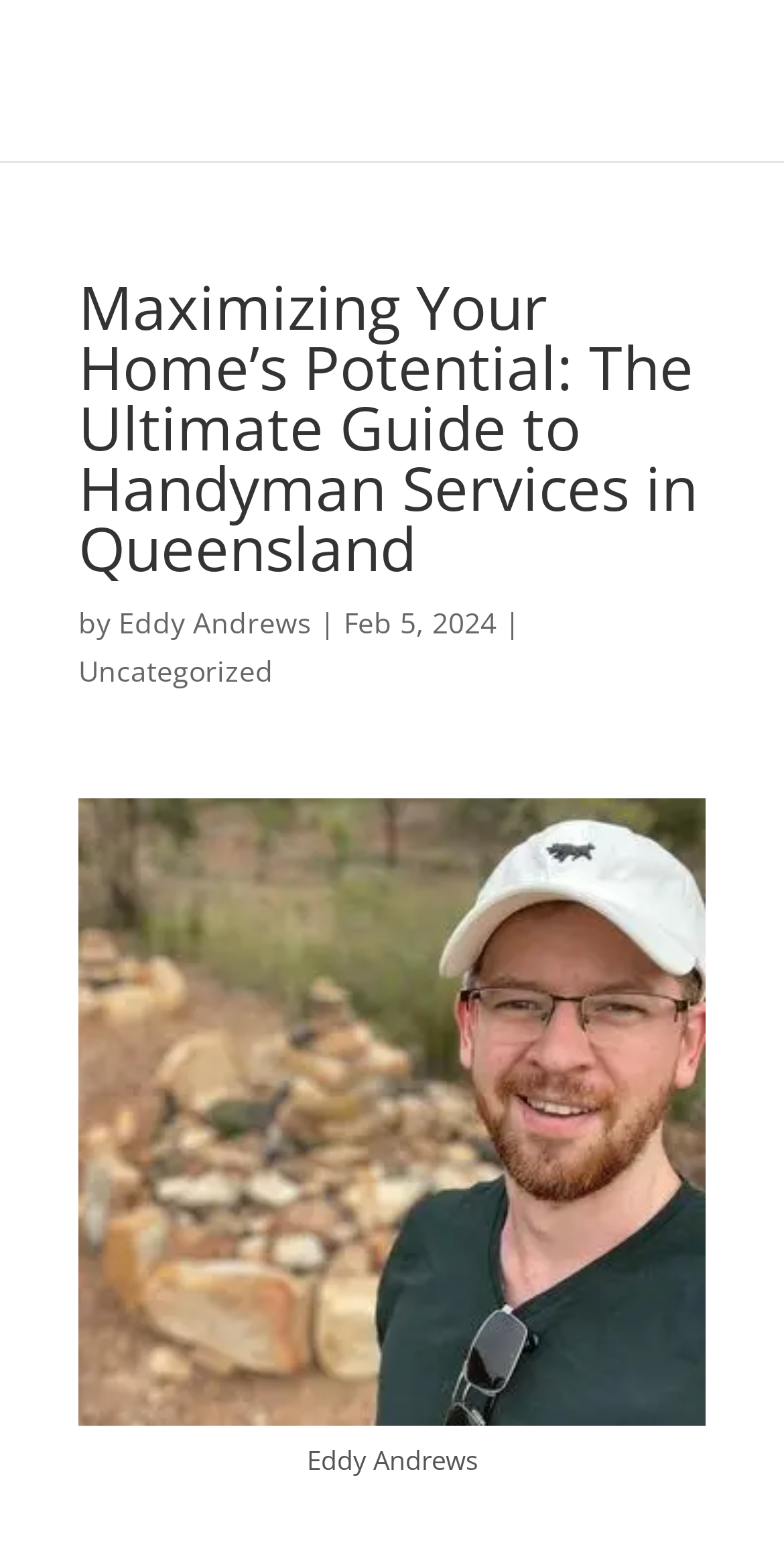Who is the author of the article?
Answer with a single word or phrase, using the screenshot for reference.

Eddy Andrews